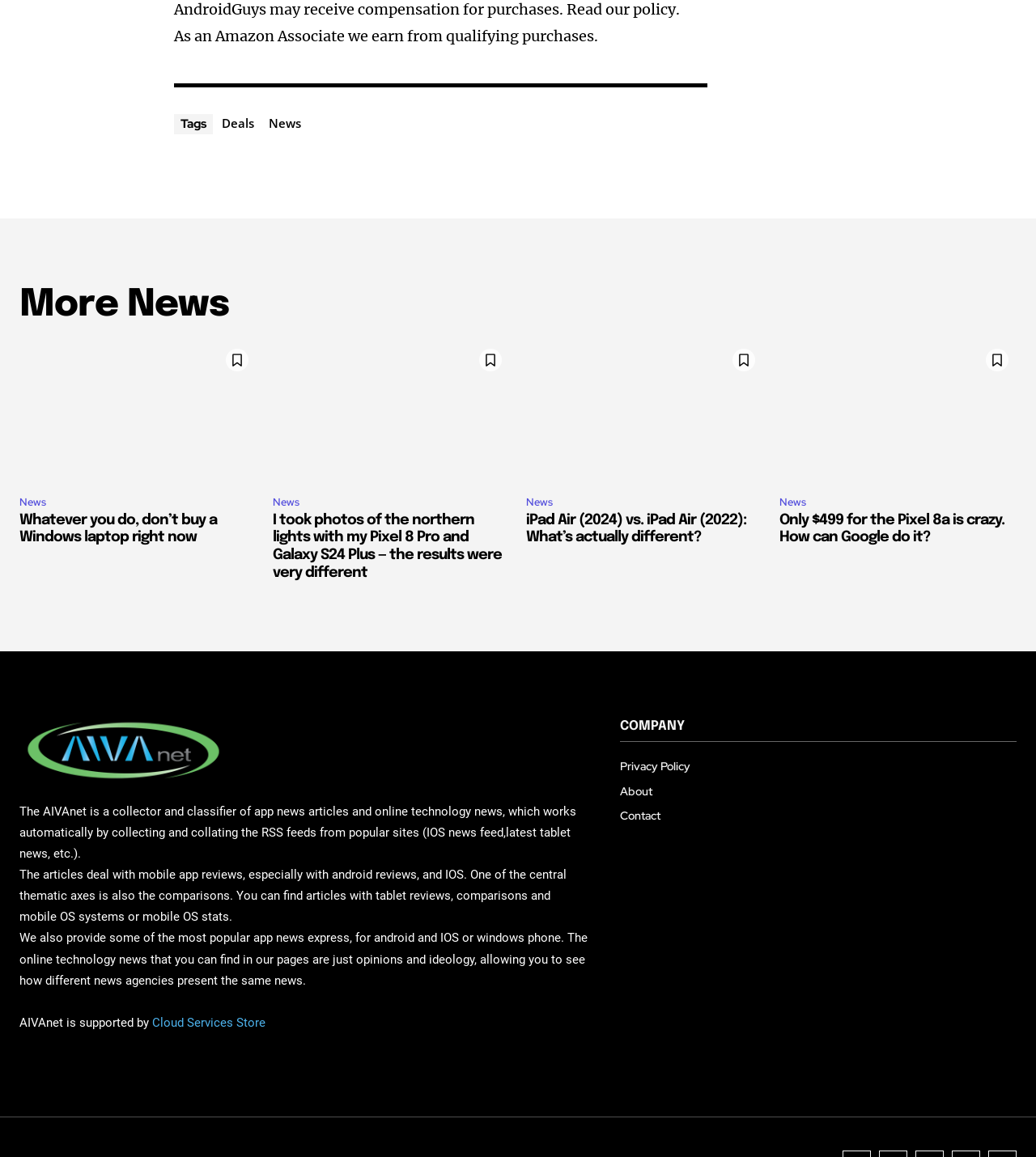Indicate the bounding box coordinates of the element that must be clicked to execute the instruction: "Click on the 'Deals' link". The coordinates should be given as four float numbers between 0 and 1, i.e., [left, top, right, bottom].

[0.208, 0.099, 0.251, 0.115]